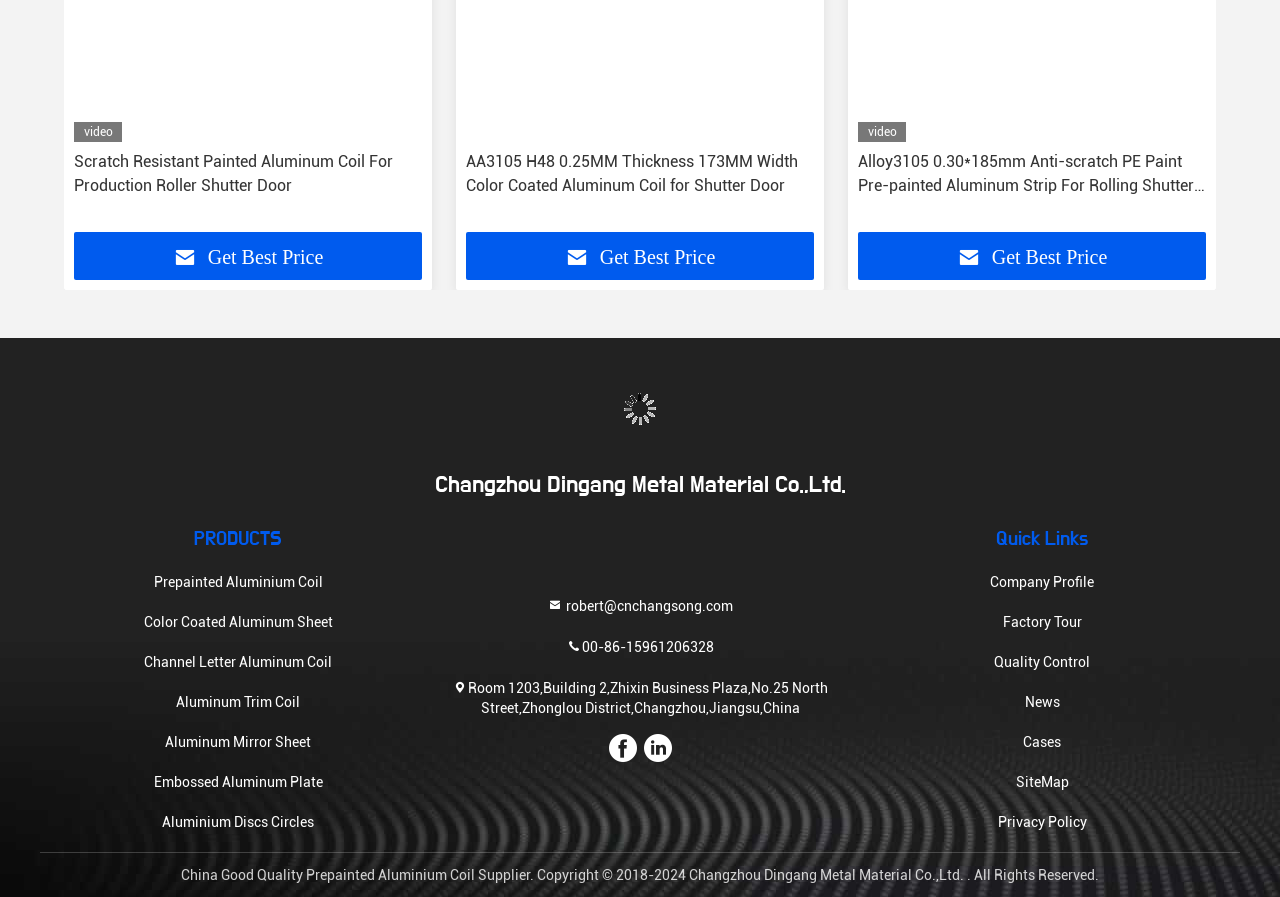Based on the image, provide a detailed and complete answer to the question: 
What is the contact email address?

The contact email address can be found in the middle of the webpage, where it says ' robert@cnchangsong.com' with a link.